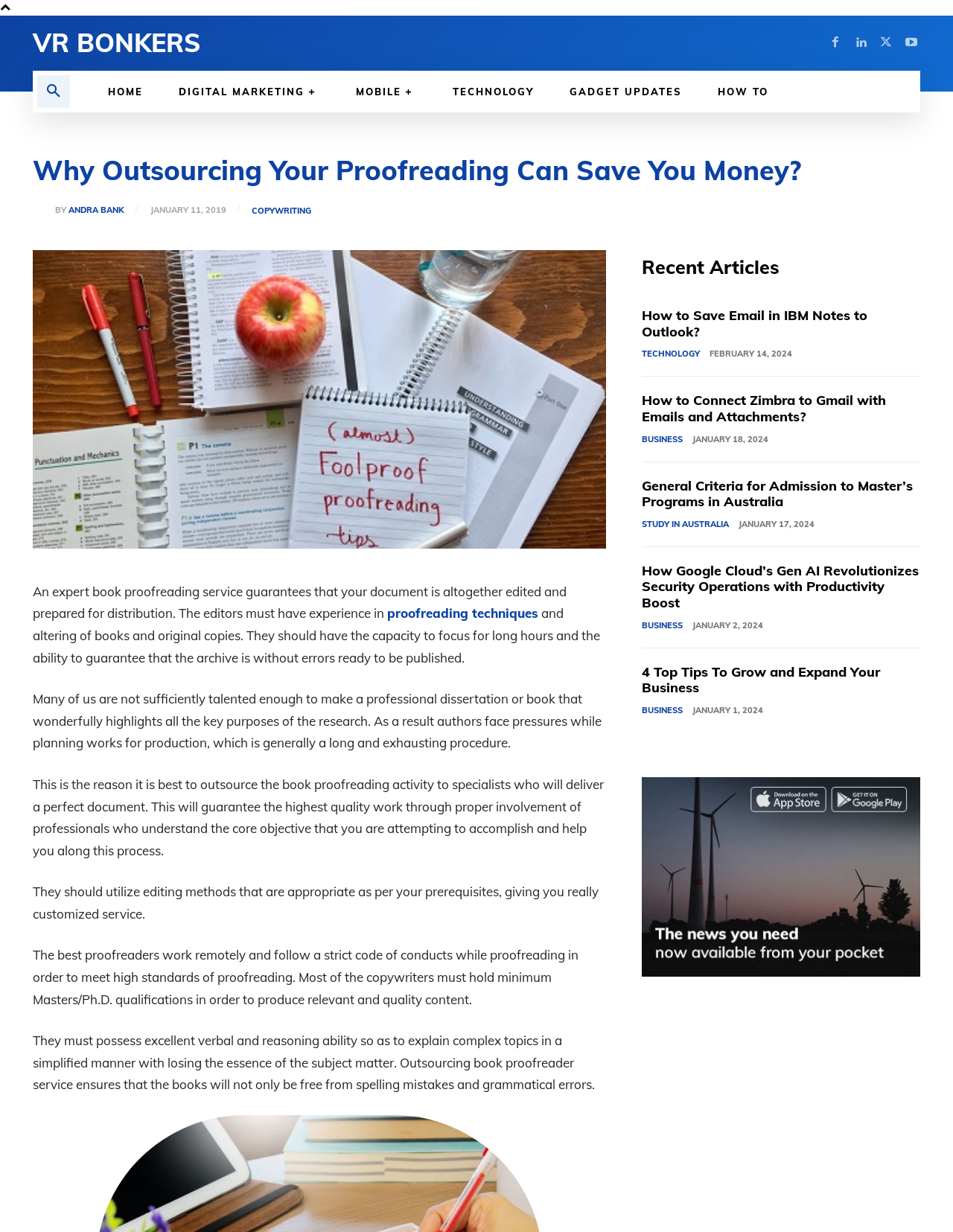Identify the bounding box coordinates of the section that should be clicked to achieve the task described: "Search for something".

[0.039, 0.061, 0.073, 0.088]